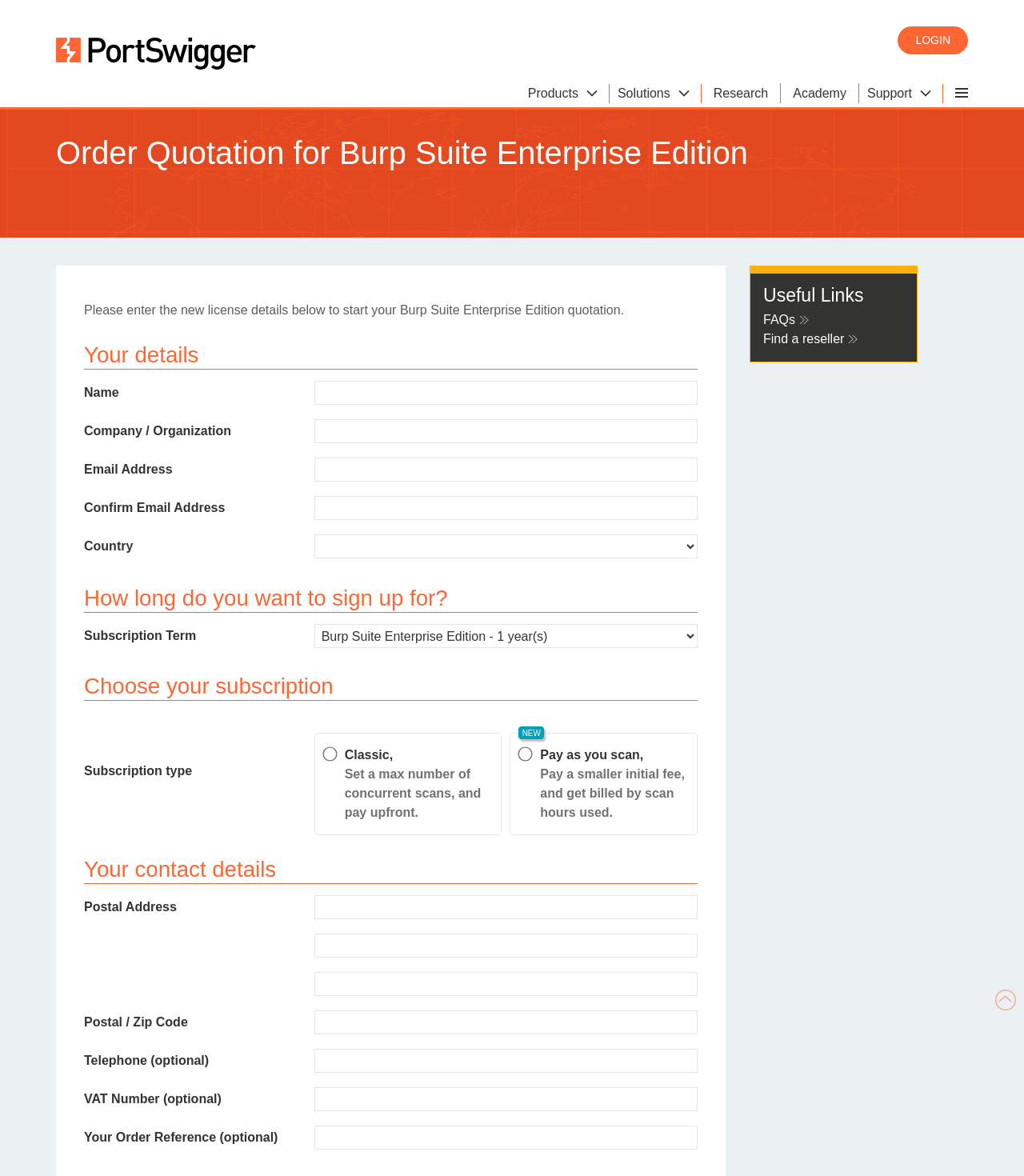What is the main title displayed on this webpage?

Order Quotation for Burp Suite Enterprise Edition